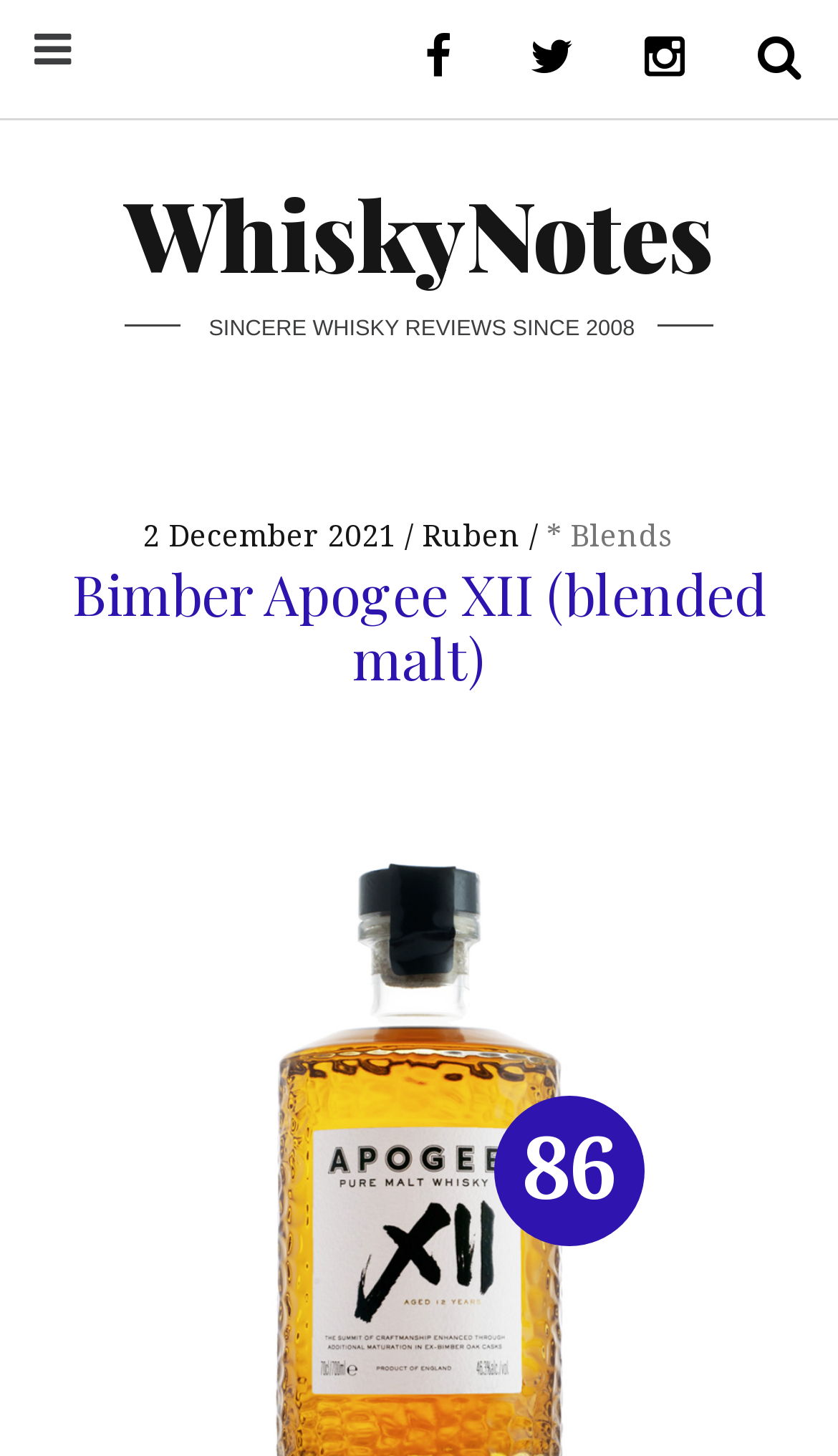Extract the main title from the webpage and generate its text.

Bimber Apogee XII (blended malt)